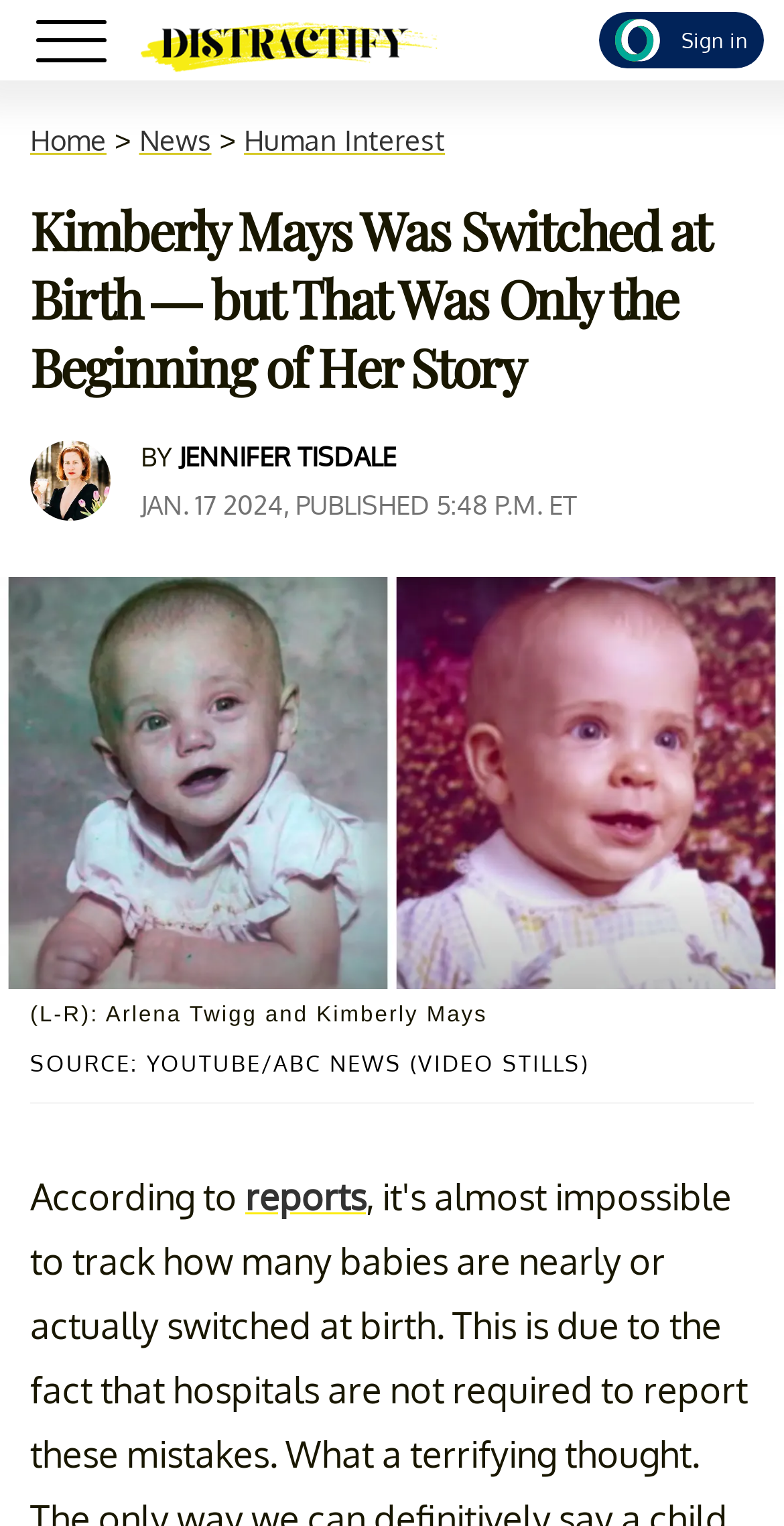Use a single word or phrase to answer the question:
Who wrote the article?

Jennifer Tisdale